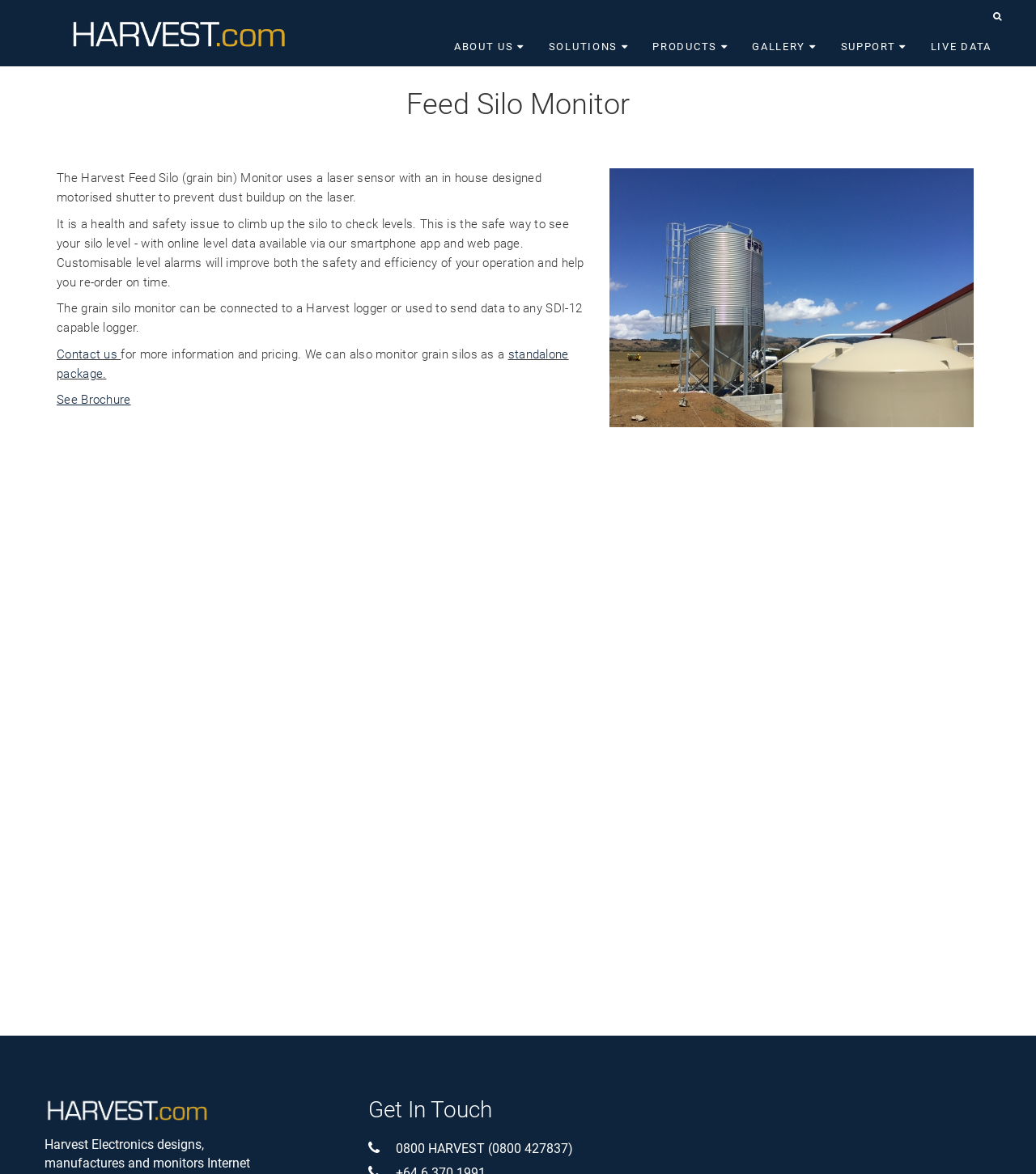Examine the image carefully and respond to the question with a detailed answer: 
What is the purpose of the Harvest Feed Silo Monitor?

Based on the webpage content, the Harvest Feed Silo Monitor uses a laser sensor to measure grain silo levels, providing a safe way to check levels without climbing the silo. This information is available online through a smartphone app and web page, with customizable level alarms to improve safety and efficiency.